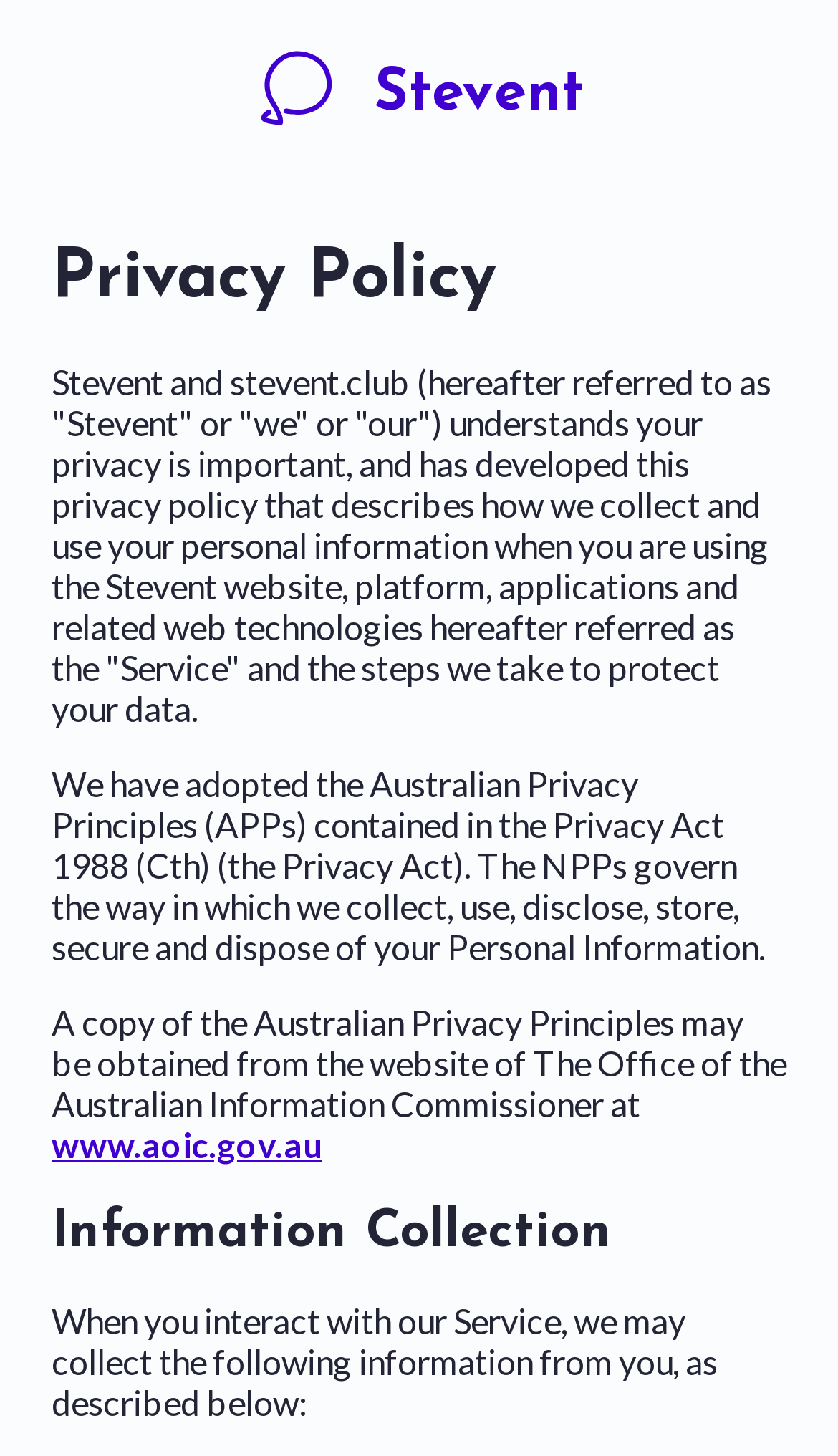Give a one-word or one-phrase response to the question:
What is the heading below the second paragraph?

Information Collection